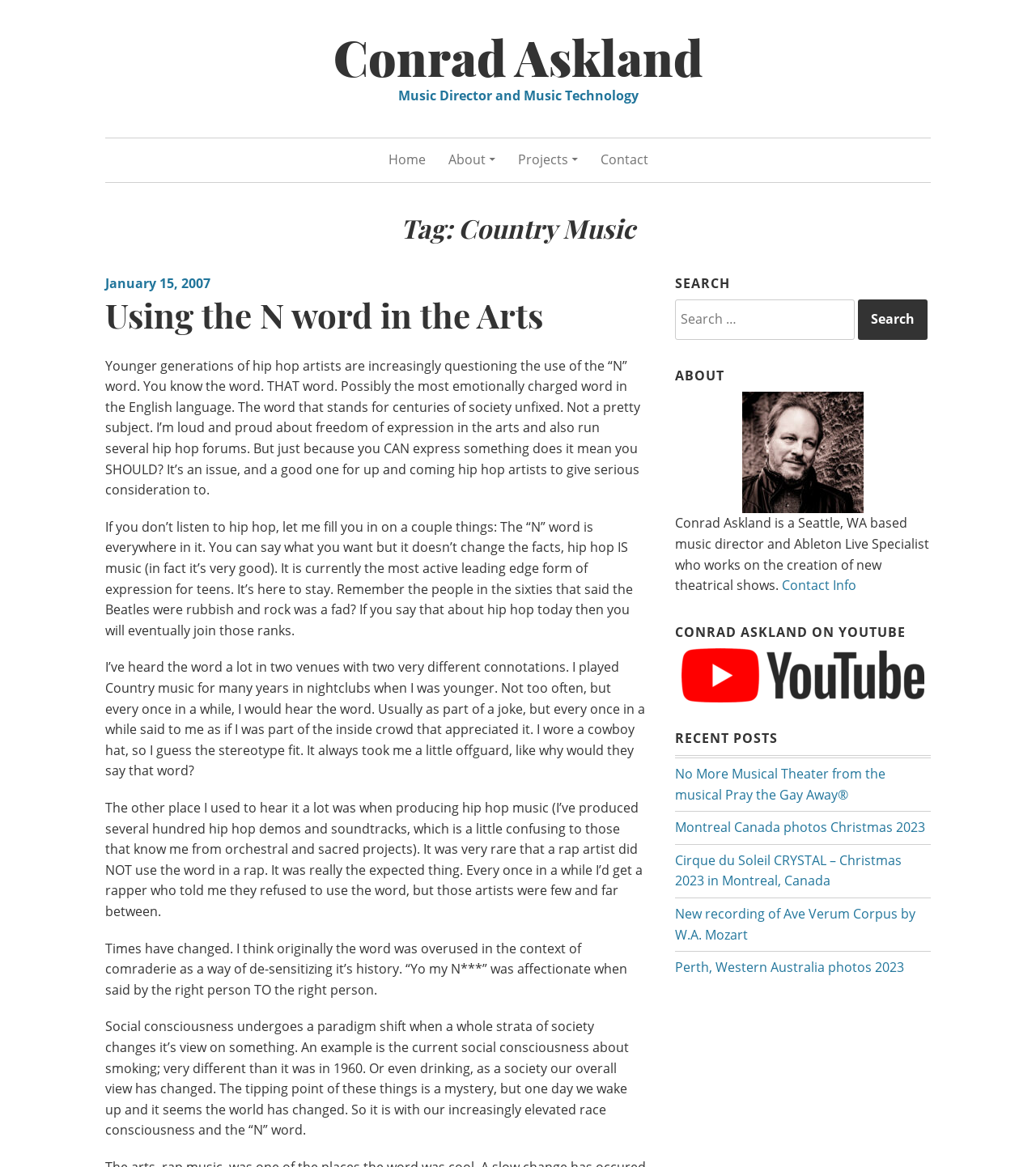Locate the bounding box coordinates of the element you need to click to accomplish the task described by this instruction: "Watch Conrad Askland's YouTube videos".

[0.652, 0.556, 0.898, 0.602]